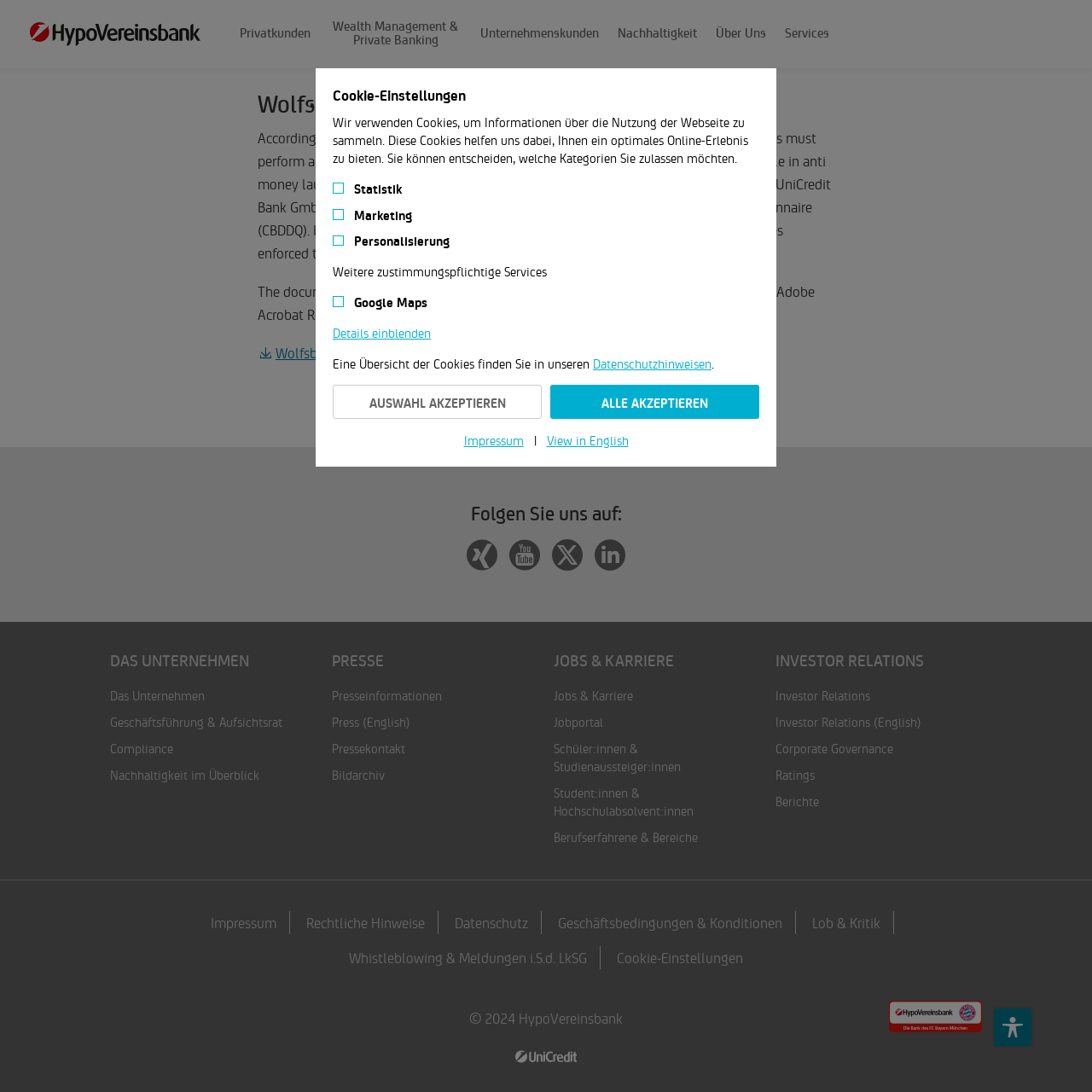Explain the webpage's design and content in an elaborate manner.

The webpage is a banking website, specifically for HypoVereinsbank (HVB), with a focus on private banking and wealth management. At the top left, there is a link to the homepage, accompanied by a small image. Below this, there are several main categories of links, including "Privatkunden" (Private Customers), "Wealth Management & Private Banking", and "Unternehmenskunden" (Corporate Customers).

Under "Privatkunden", there are links to various services and products, such as online banking, credit cards, and investment opportunities. These links are arranged in a vertical column, with each link slightly indented below the previous one.

To the right of "Privatkunden", there are similar columns of links for "Wealth Management & Private Banking" and "Unternehmenskunden". These columns are also arranged vertically, with each link indented below the previous one.

Further down the page, there are additional links and categories, including "FC Bayern Banking", "Market Insights & Banking Services", and "Fokusthemen" (Focus Themes). These links are also arranged in vertical columns, with each link indented below the previous one.

Throughout the page, there are numerous links to various services, products, and resources, including online banking, investment opportunities, credit cards, and market insights. The overall layout is organized and easy to navigate, with clear headings and concise text.